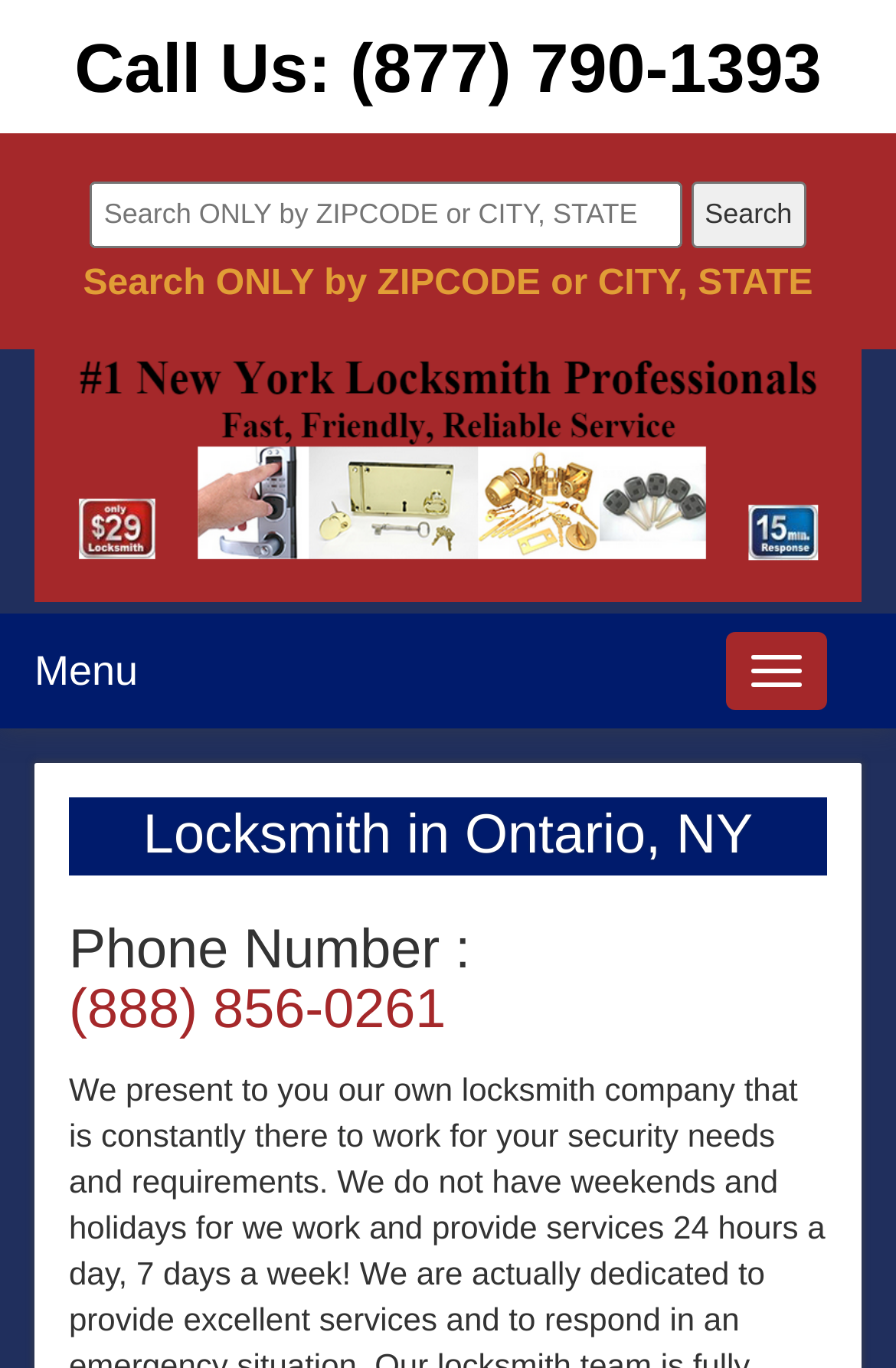What is the phone number to call for locksmith services?
Please provide a detailed and thorough answer to the question.

I found the phone number by looking at the heading that says 'Phone Number :' and the link next to it, which is '(888) 856-0261'.